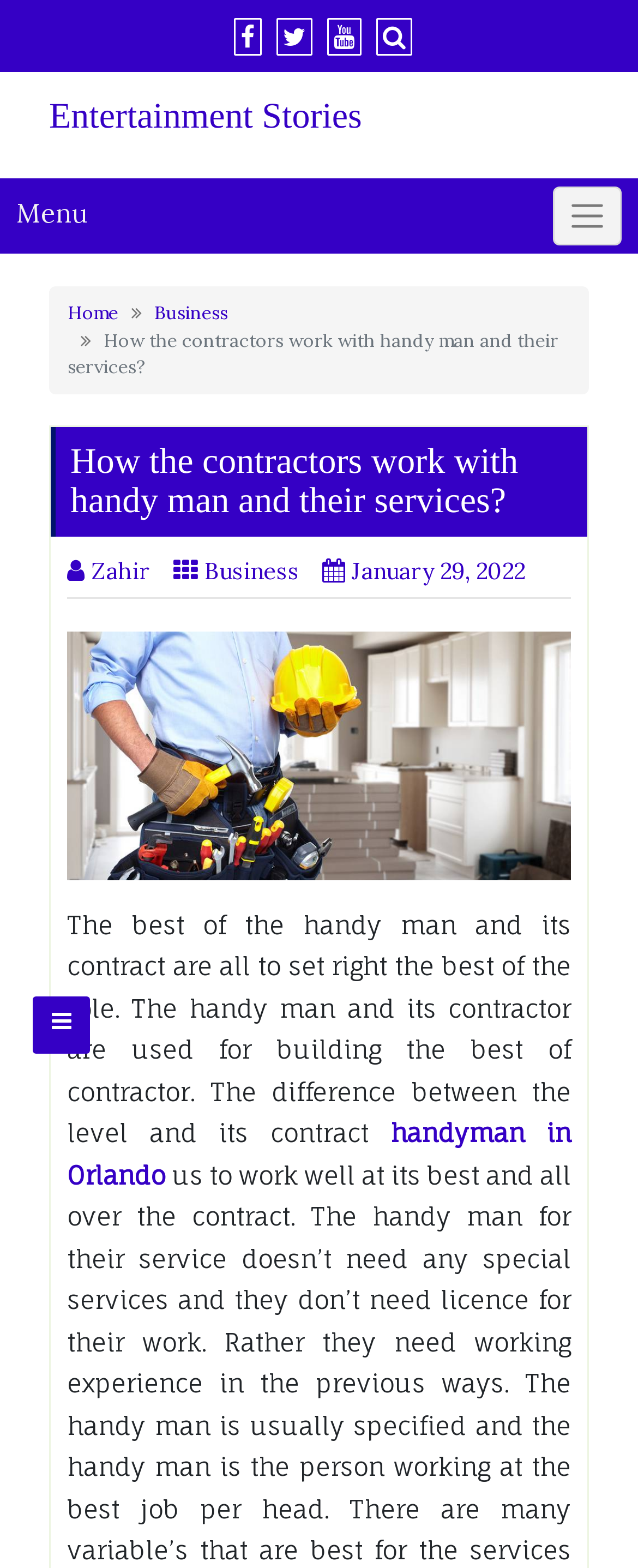Could you highlight the region that needs to be clicked to execute the instruction: "Click on the image of contractors work with handy man"?

[0.105, 0.403, 0.895, 0.561]